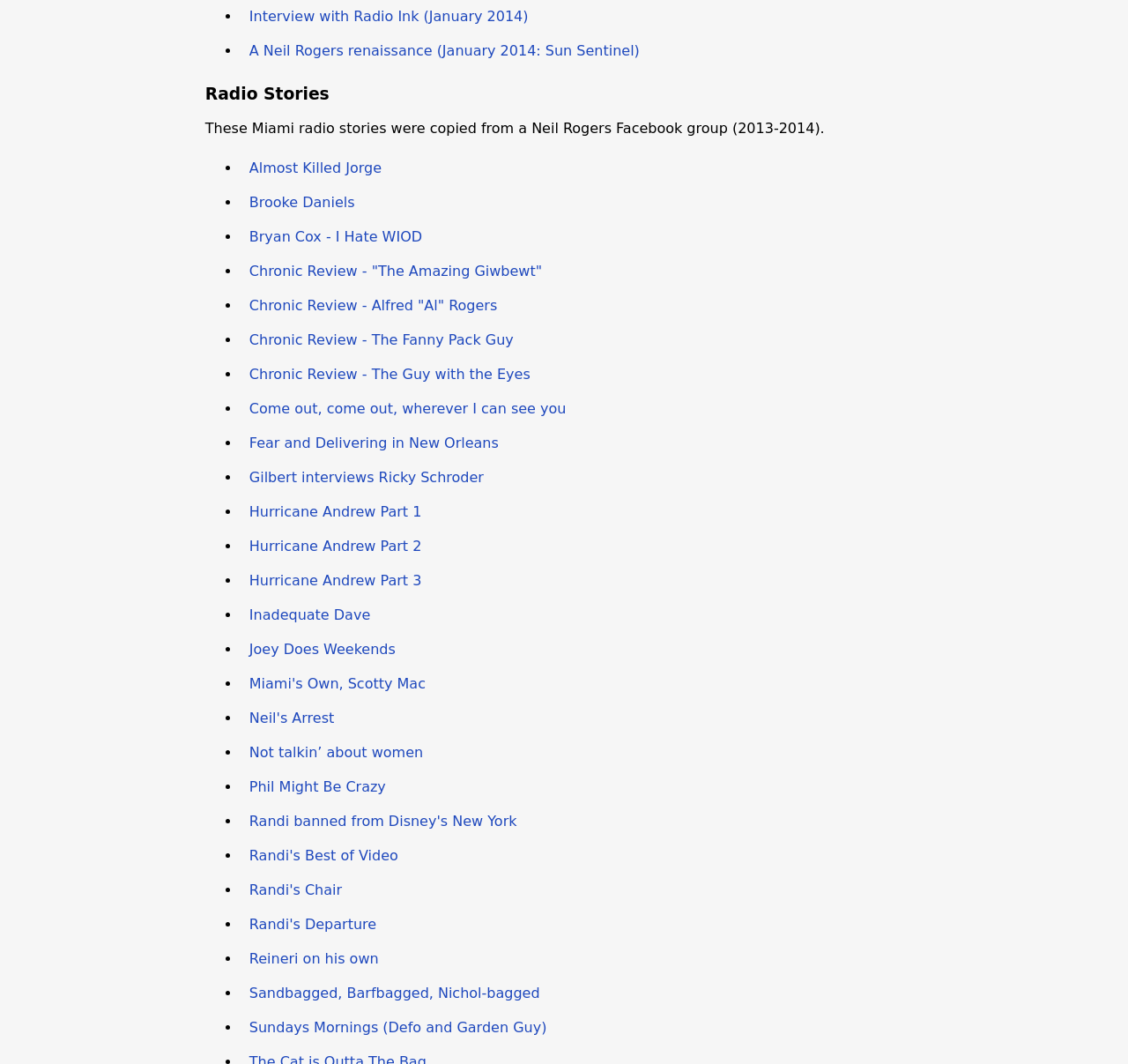Given the element description Randi's Best of Video, identify the bounding box coordinates for the UI element on the webpage screenshot. The format should be (top-left x, top-left y, bottom-right x, bottom-right y), with values between 0 and 1.

[0.221, 0.796, 0.353, 0.812]